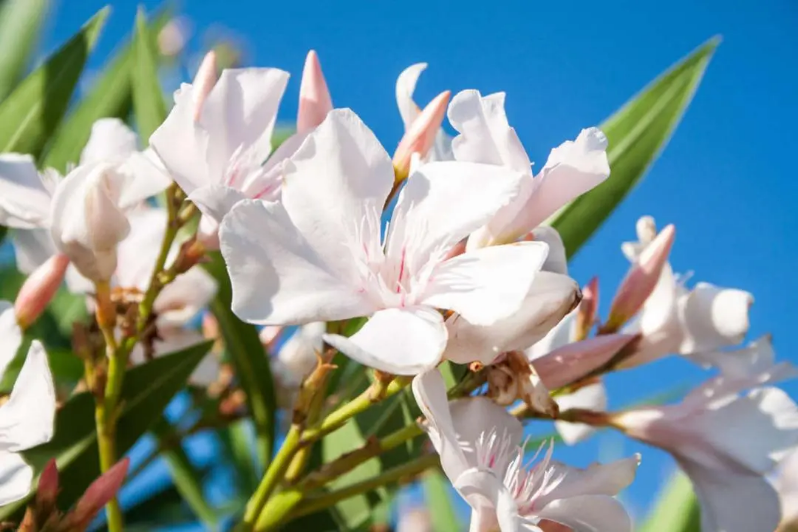Thoroughly describe what you see in the image.

The image showcases a vibrant cluster of blooming flowers under a clear blue sky. The central focus is on delicate white blossoms, characterized by their wide petals that gracefully unfold, revealing hints of soft pink at their bases. These beautiful flowers are nestled among elongated green leaves that radiate lushness. The composition, enhanced by bright sunlight, highlights the intricate textures of the petals and the gentle curves of the leaves, creating a captivating display of nature's beauty. This visual captures the essence of spring, inviting admiration for its floral elegance and the natural environment around it.